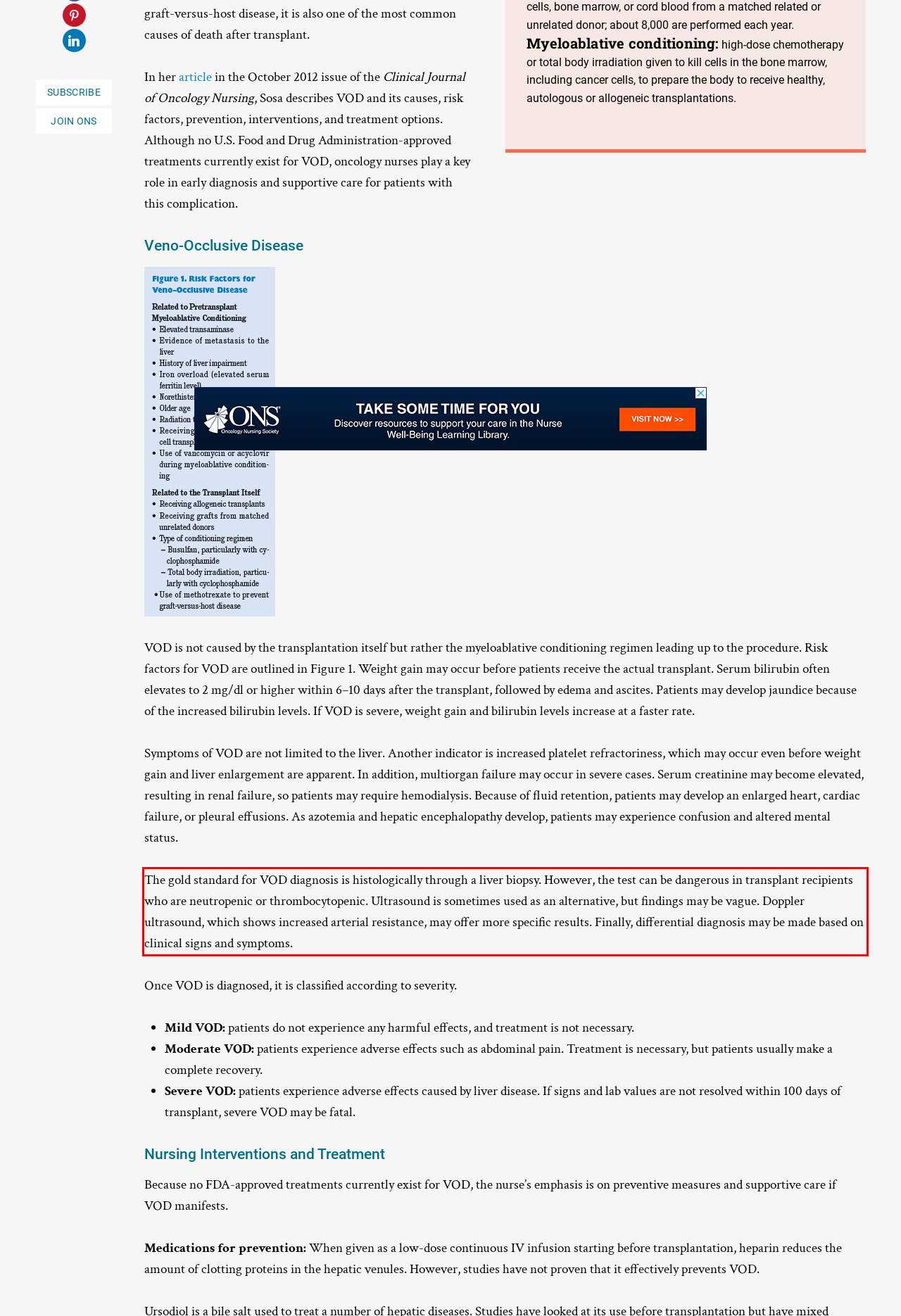From the screenshot of the webpage, locate the red bounding box and extract the text contained within that area.

The gold standard for VOD diagnosis is histologically through a liver biopsy. However, the test can be dangerous in transplant recipients who are neutropenic or thrombocytopenic. Ultrasound is sometimes used as an alternative, but findings may be vague. Doppler ultrasound, which shows increased arterial resistance, may offer more specific results. Finally, differential diagnosis may be made based on clinical signs and symptoms.